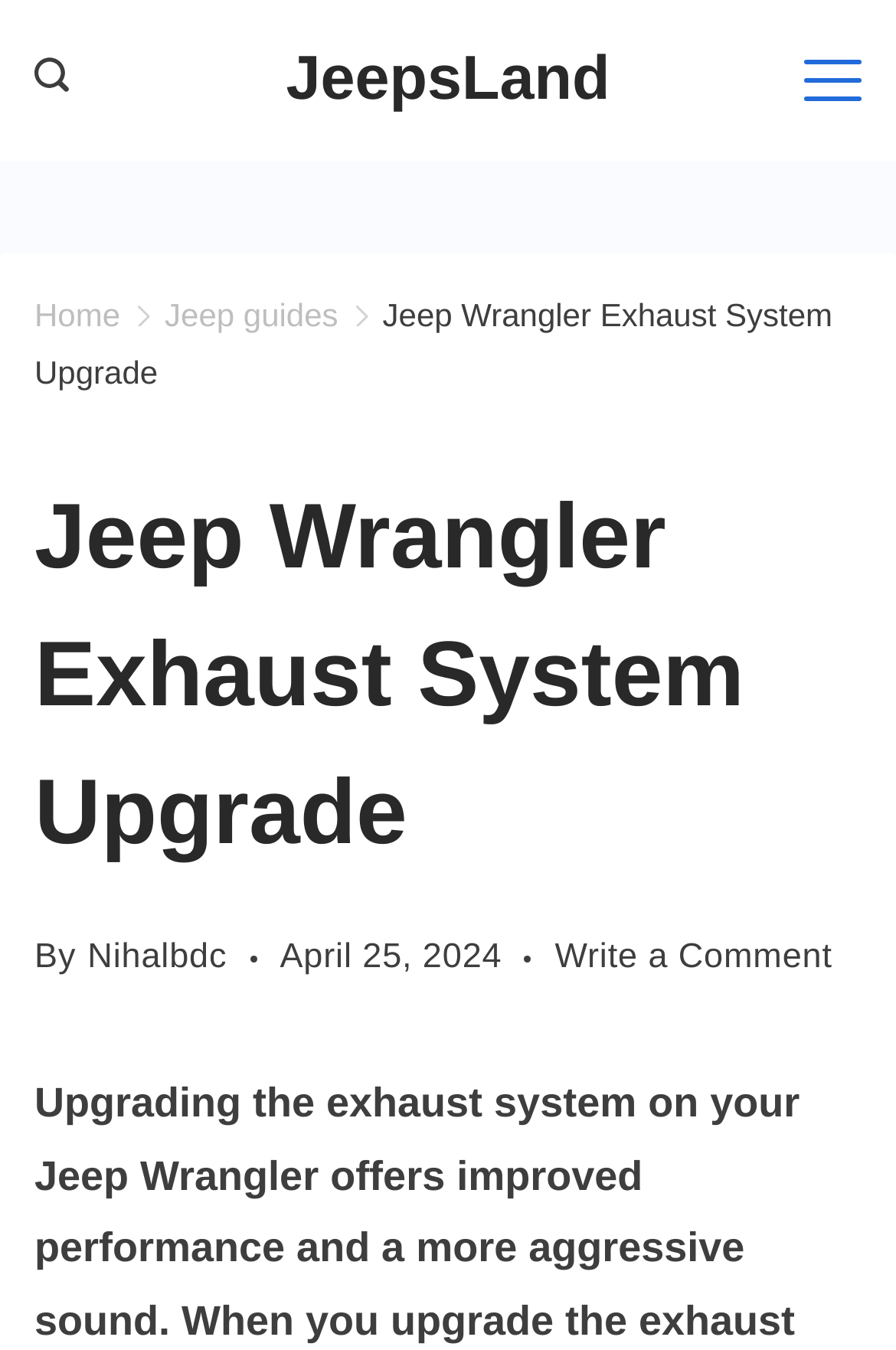Extract the bounding box for the UI element that matches this description: "JeepsLand".

[0.319, 0.033, 0.681, 0.084]